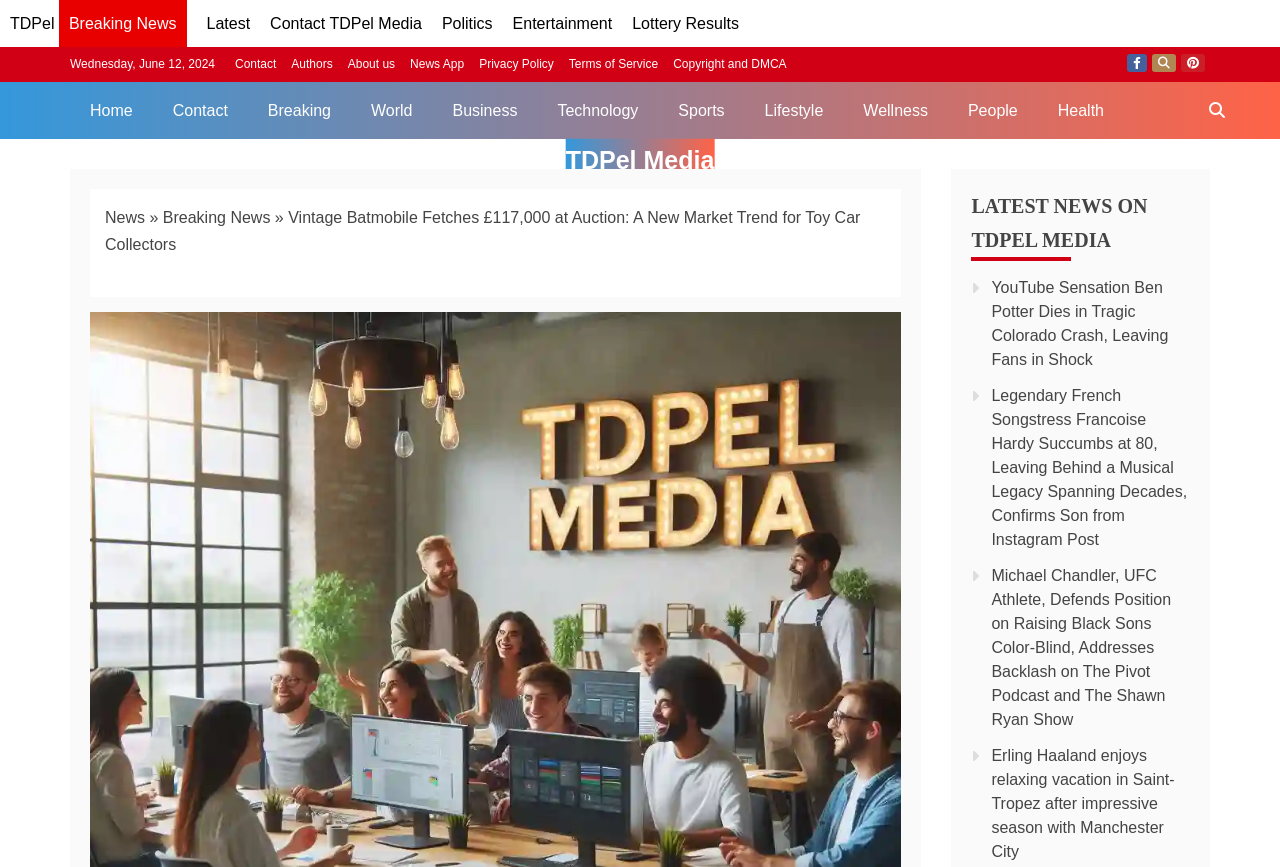What is the category of the news article with the headline 'Vintage Batmobile Fetches £117,000 at Auction: A New Market Trend for Toy Car Collectors'?
From the details in the image, answer the question comprehensively.

I found the category by looking at the navigation breadcrumbs element with the bounding box coordinates [0.082, 0.235, 0.692, 0.298], which contains the link 'News' with bounding box coordinates [0.082, 0.241, 0.113, 0.26].